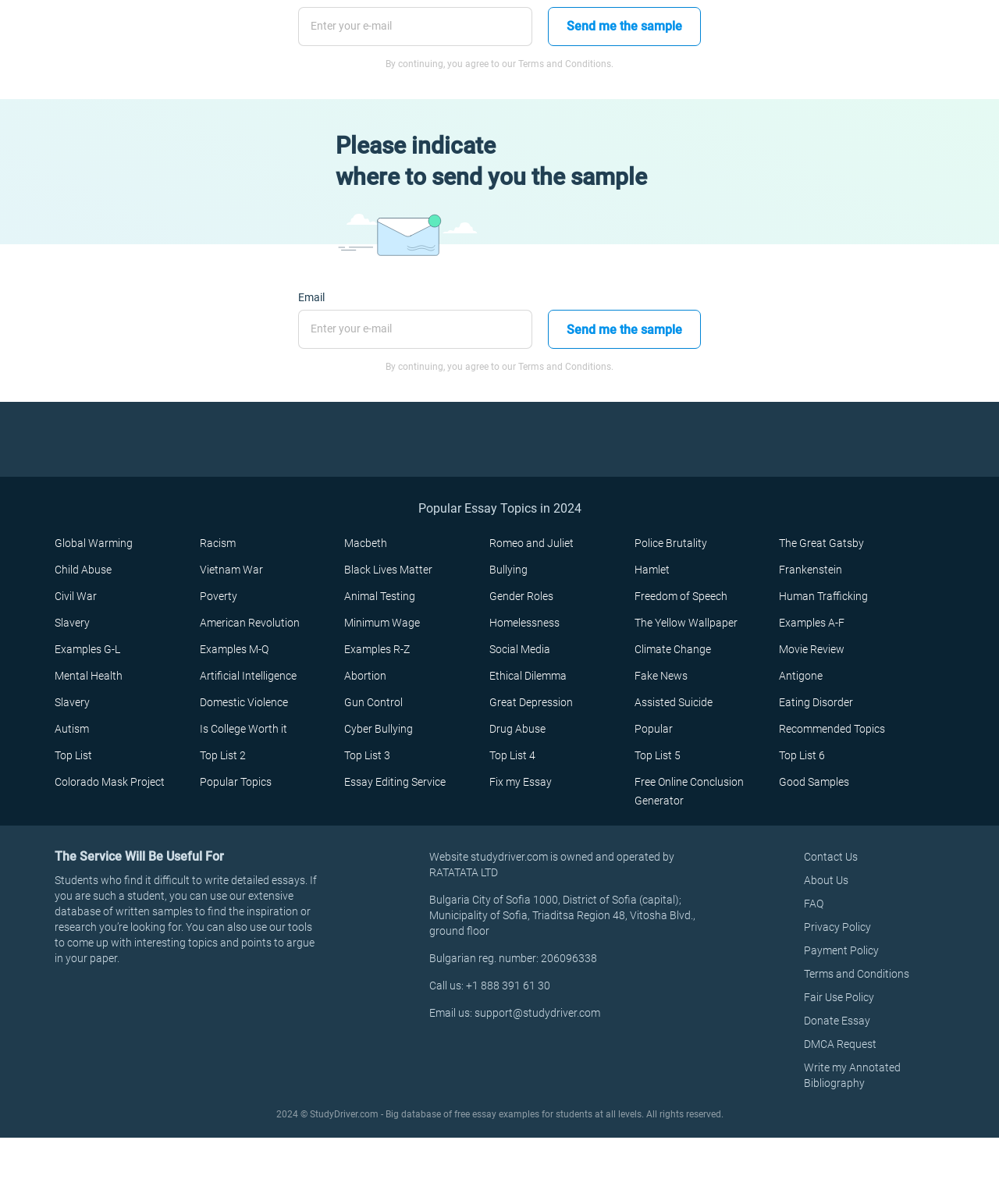Locate the bounding box coordinates of the region to be clicked to comply with the following instruction: "Click on Global Warming". The coordinates must be four float numbers between 0 and 1, in the form [left, top, right, bottom].

[0.055, 0.446, 0.133, 0.457]